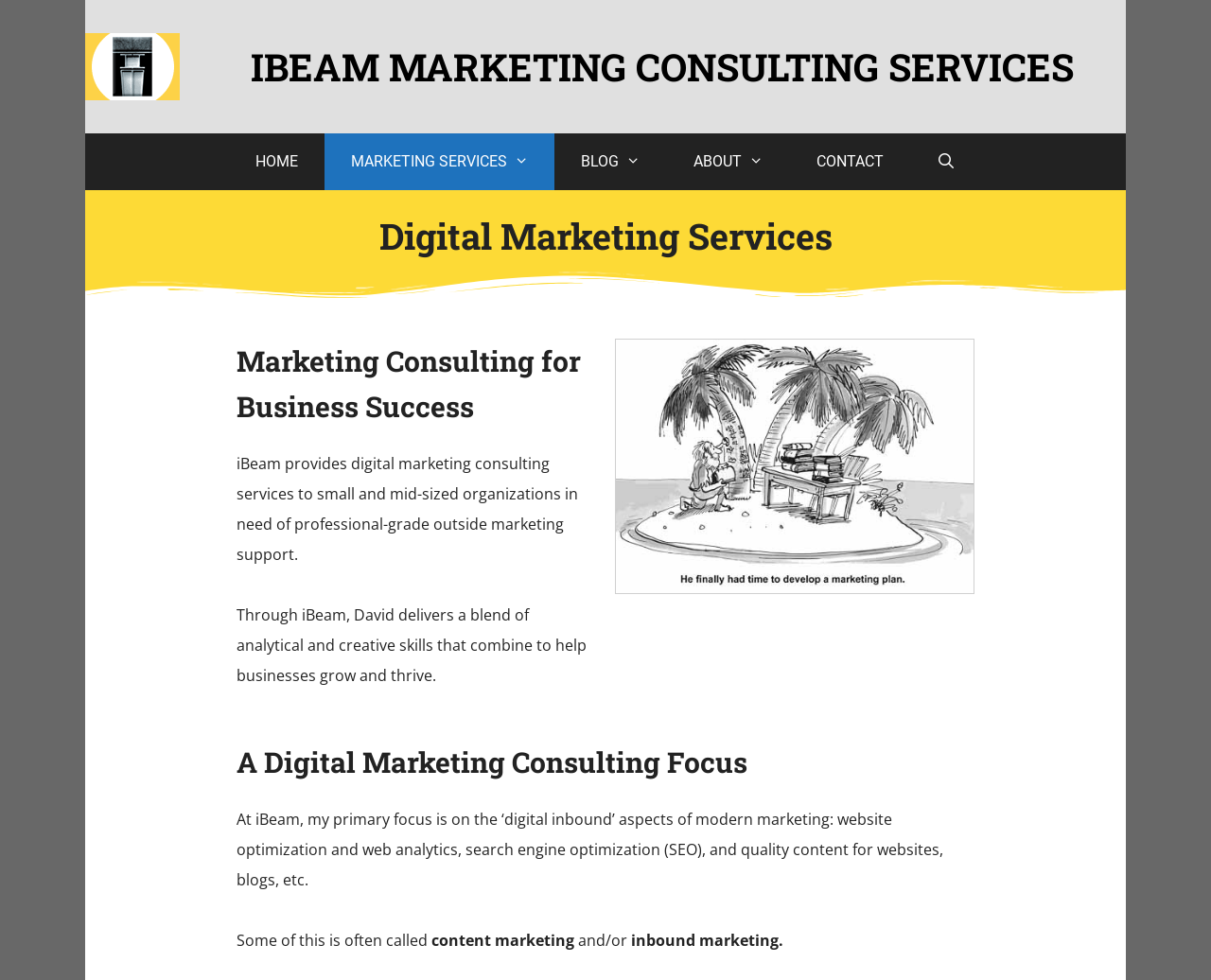Use a single word or phrase to answer the question:
Who provides digital marketing consulting services?

David